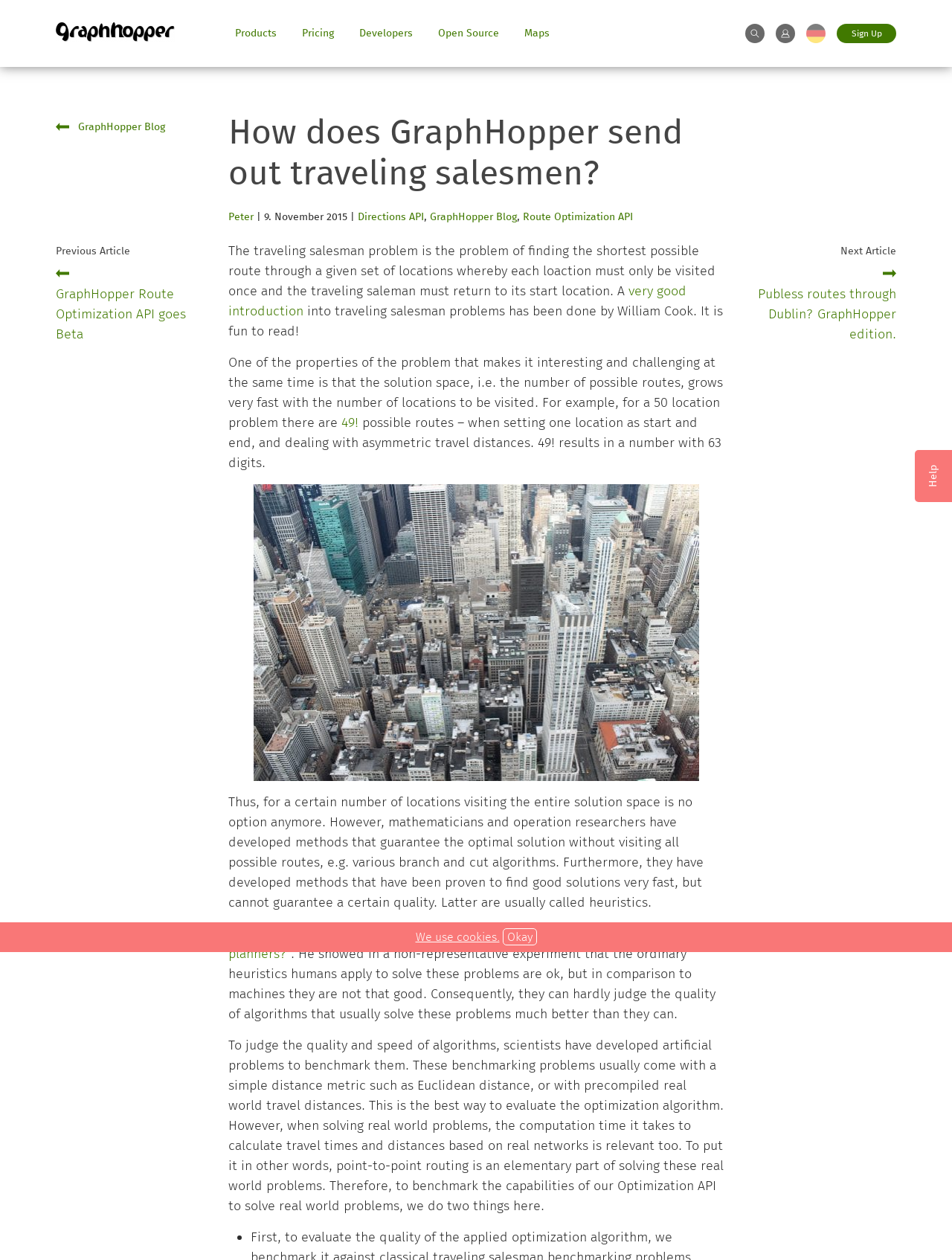Locate the bounding box for the described UI element: "Route Optimization API". Ensure the coordinates are four float numbers between 0 and 1, formatted as [left, top, right, bottom].

[0.549, 0.167, 0.665, 0.177]